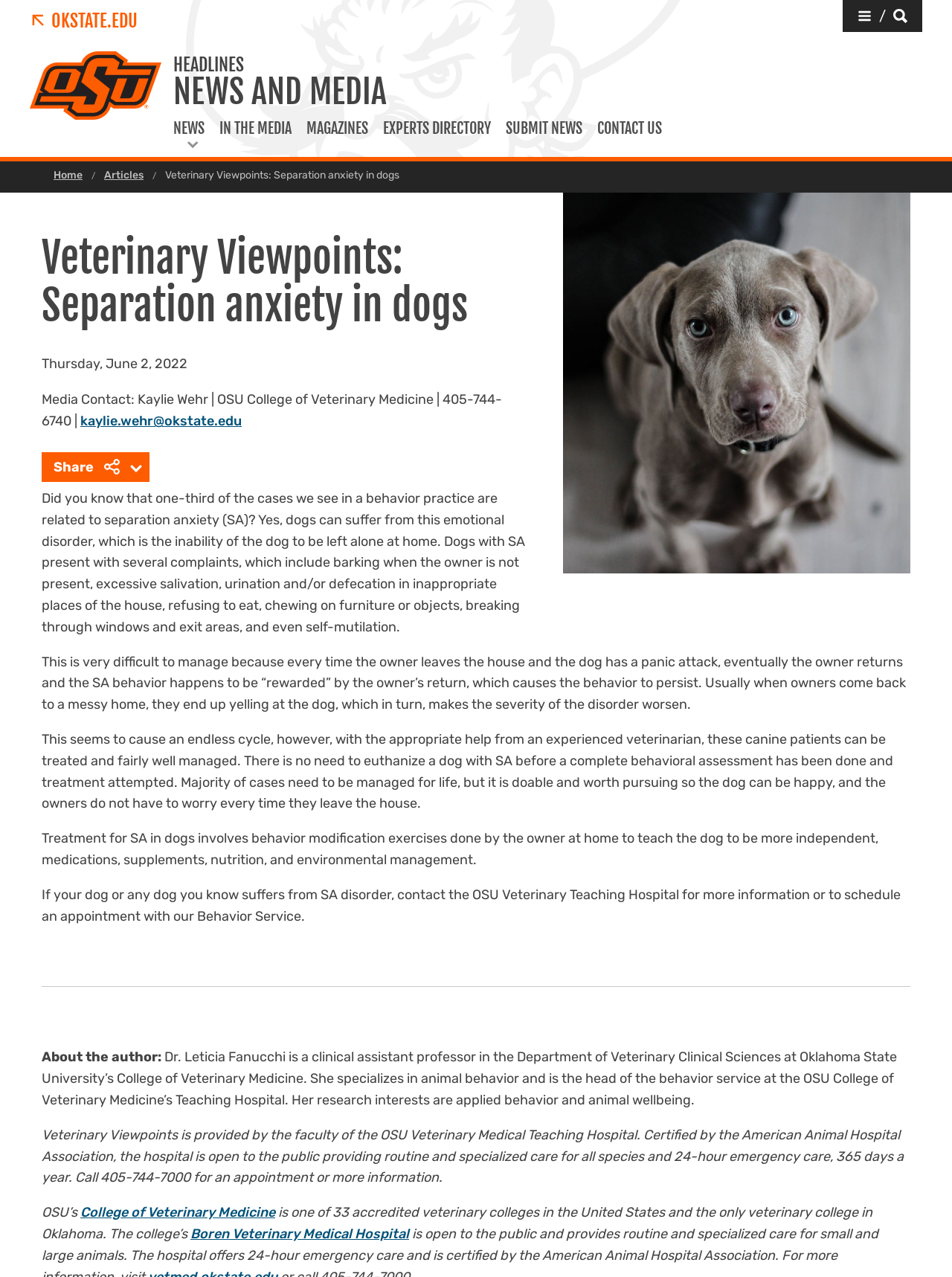Based on the image, please respond to the question with as much detail as possible:
What is the research interest of Dr. Leticia Fanucchi?

According to the webpage, Dr. Leticia Fanucchi's research interests are in applied behavior and animal wellbeing, which is reflected in her work as a clinical assistant professor in the Department of Veterinary Clinical Sciences at Oklahoma State University’s College of Veterinary Medicine.